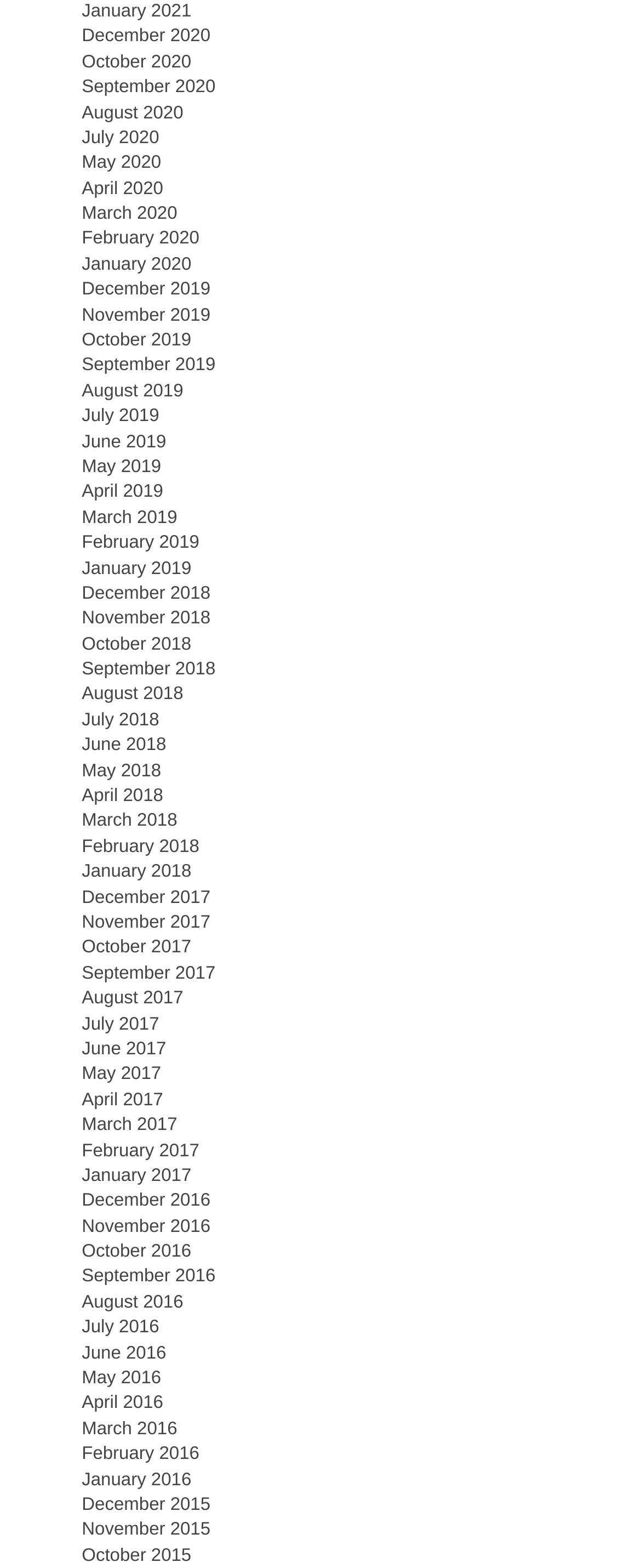Is there a month listed on this webpage that starts with the letter 'A'?
Based on the image, provide a one-word or brief-phrase response.

Yes